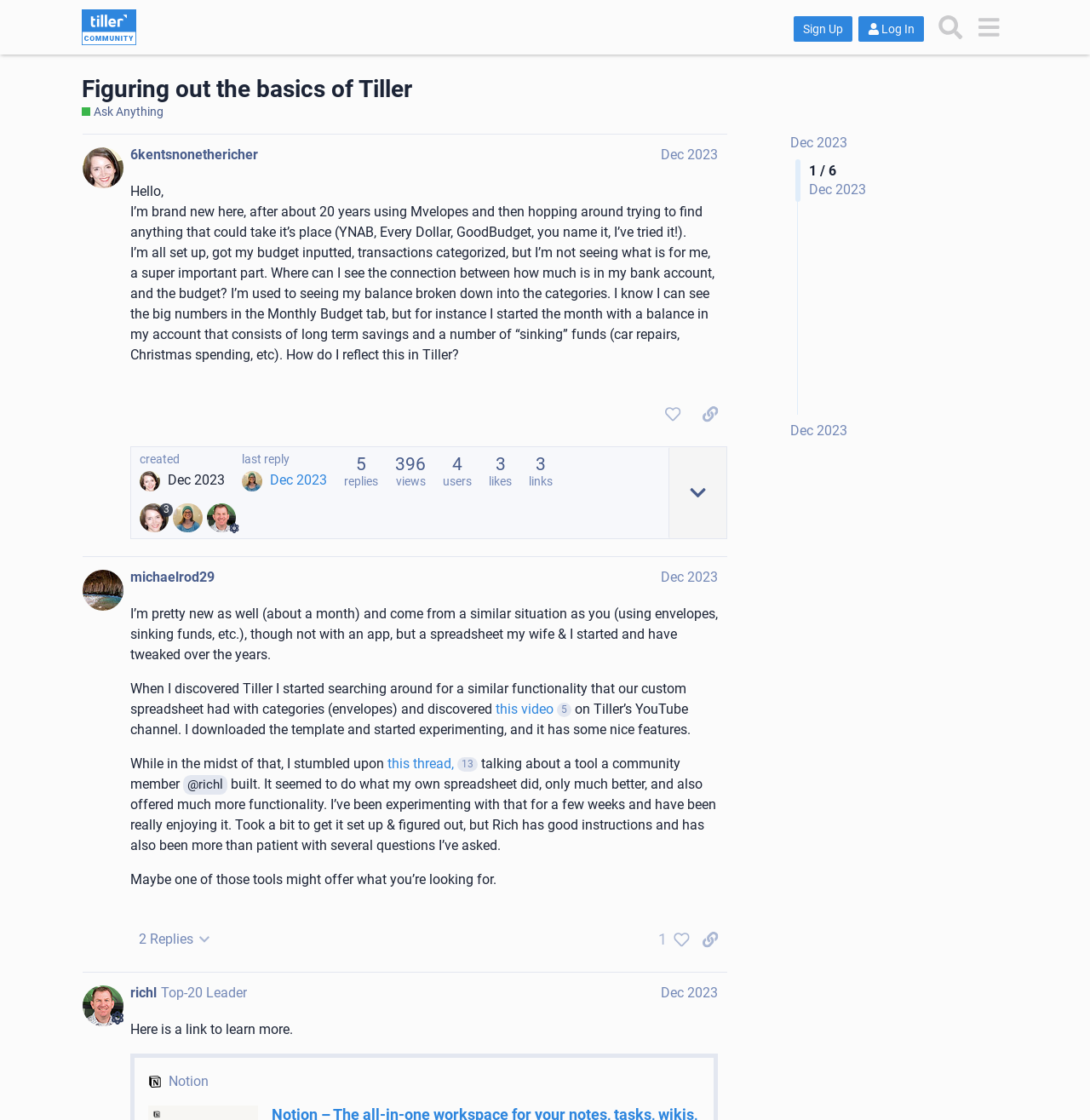Find the bounding box coordinates of the element to click in order to complete the given instruction: "View the post by @6kentsnonethericher."

[0.076, 0.119, 0.713, 0.497]